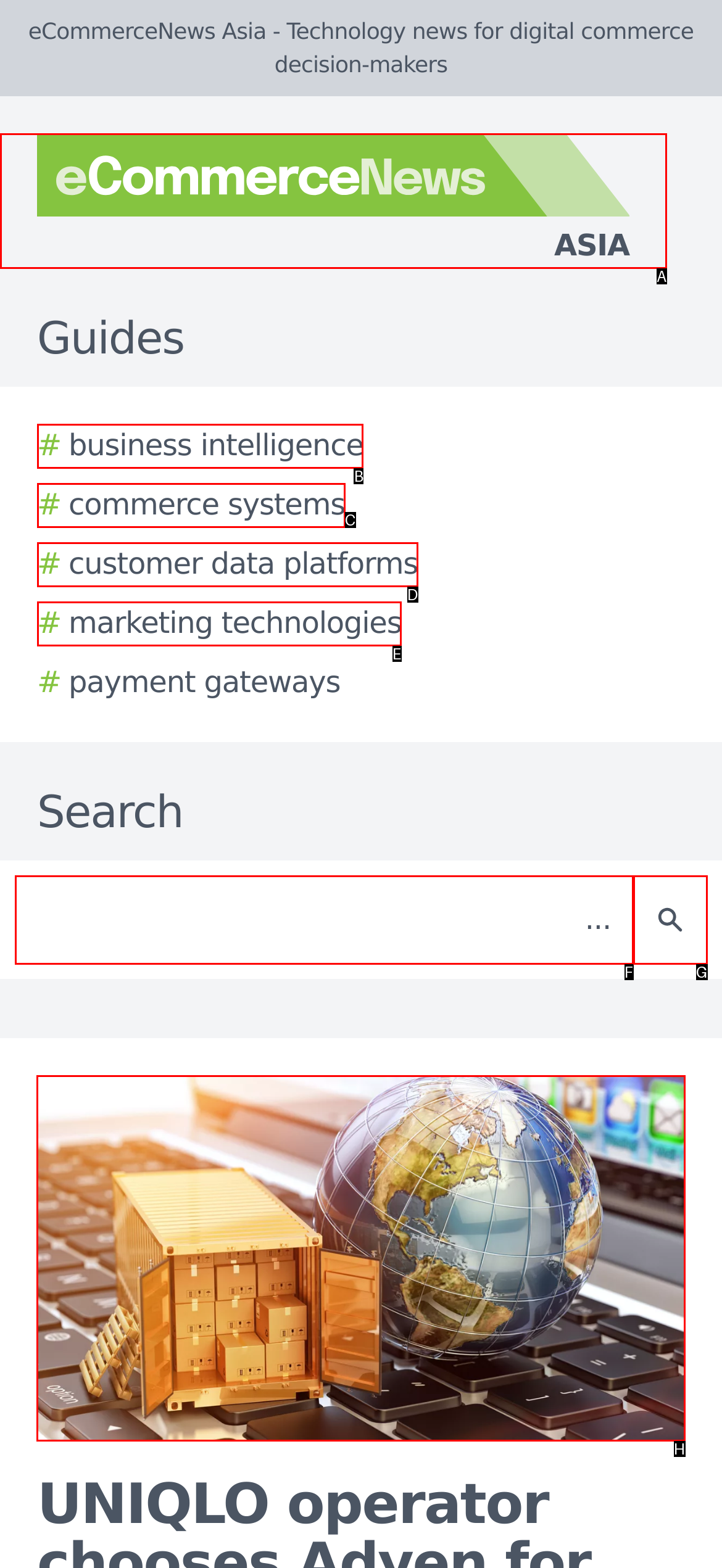Identify the correct UI element to click to achieve the task: View story image.
Answer with the letter of the appropriate option from the choices given.

H